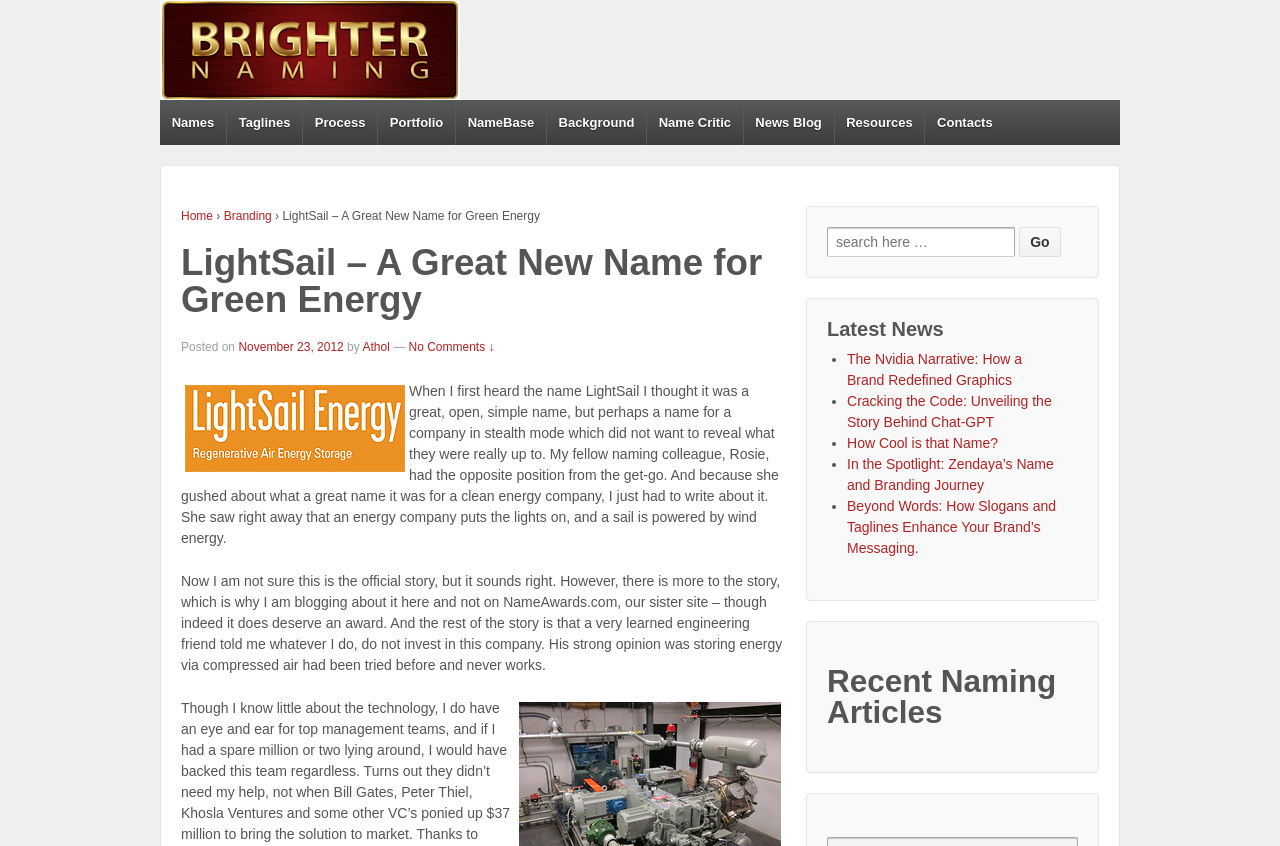Find the bounding box of the web element that fits this description: "How Cool is that Name?".

[0.662, 0.514, 0.78, 0.533]